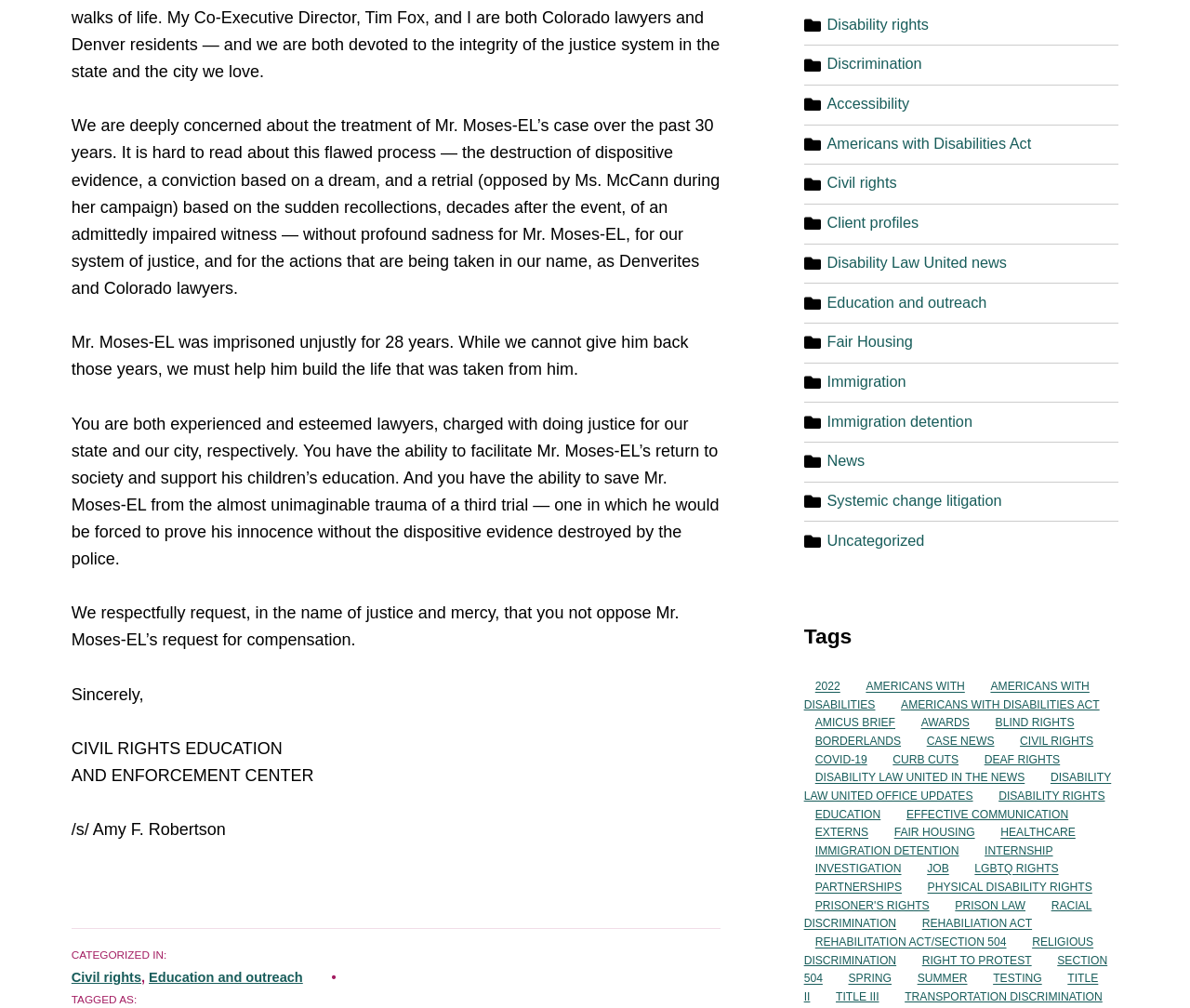Can you find the bounding box coordinates for the UI element given this description: "americans with disabilities"? Provide the coordinates as four float numbers between 0 and 1: [left, top, right, bottom].

[0.676, 0.668, 0.916, 0.713]